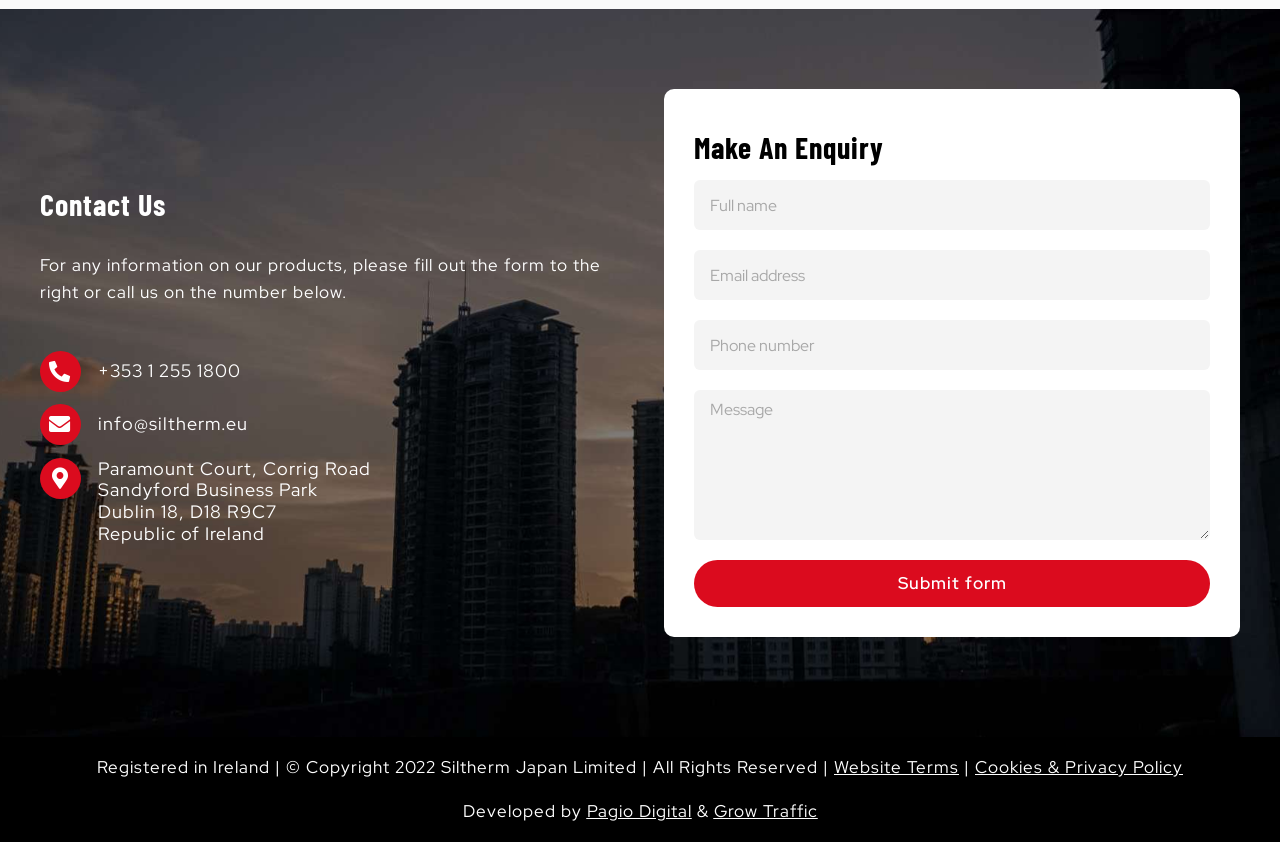Please identify the bounding box coordinates of the clickable element to fulfill the following instruction: "Visit the Website Terms page". The coordinates should be four float numbers between 0 and 1, i.e., [left, top, right, bottom].

[0.652, 0.898, 0.749, 0.924]